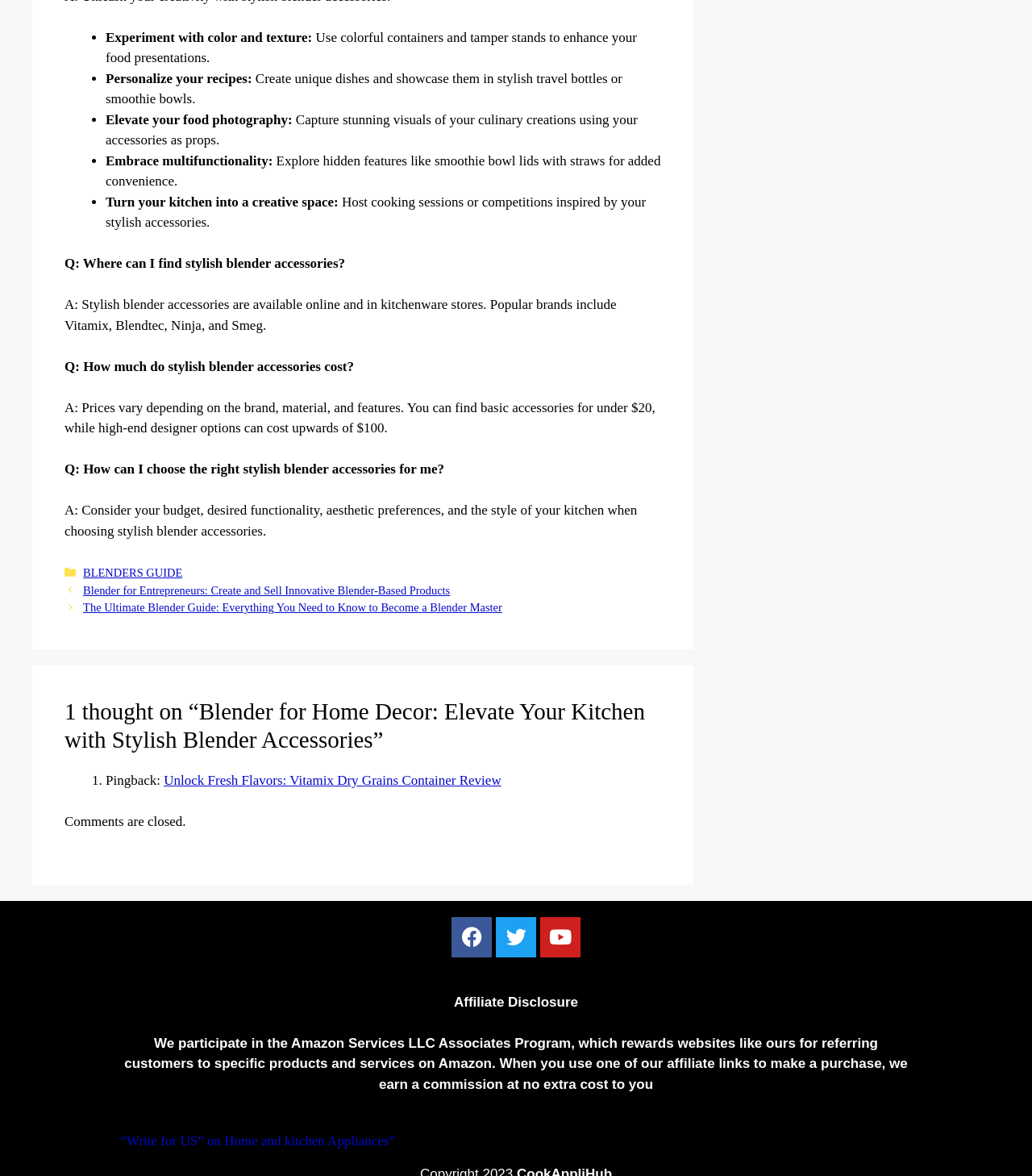Please identify the bounding box coordinates of the region to click in order to complete the task: "Write for US on Home and kitchen Appliances". The coordinates must be four float numbers between 0 and 1, specified as [left, top, right, bottom].

[0.117, 0.964, 0.883, 0.976]